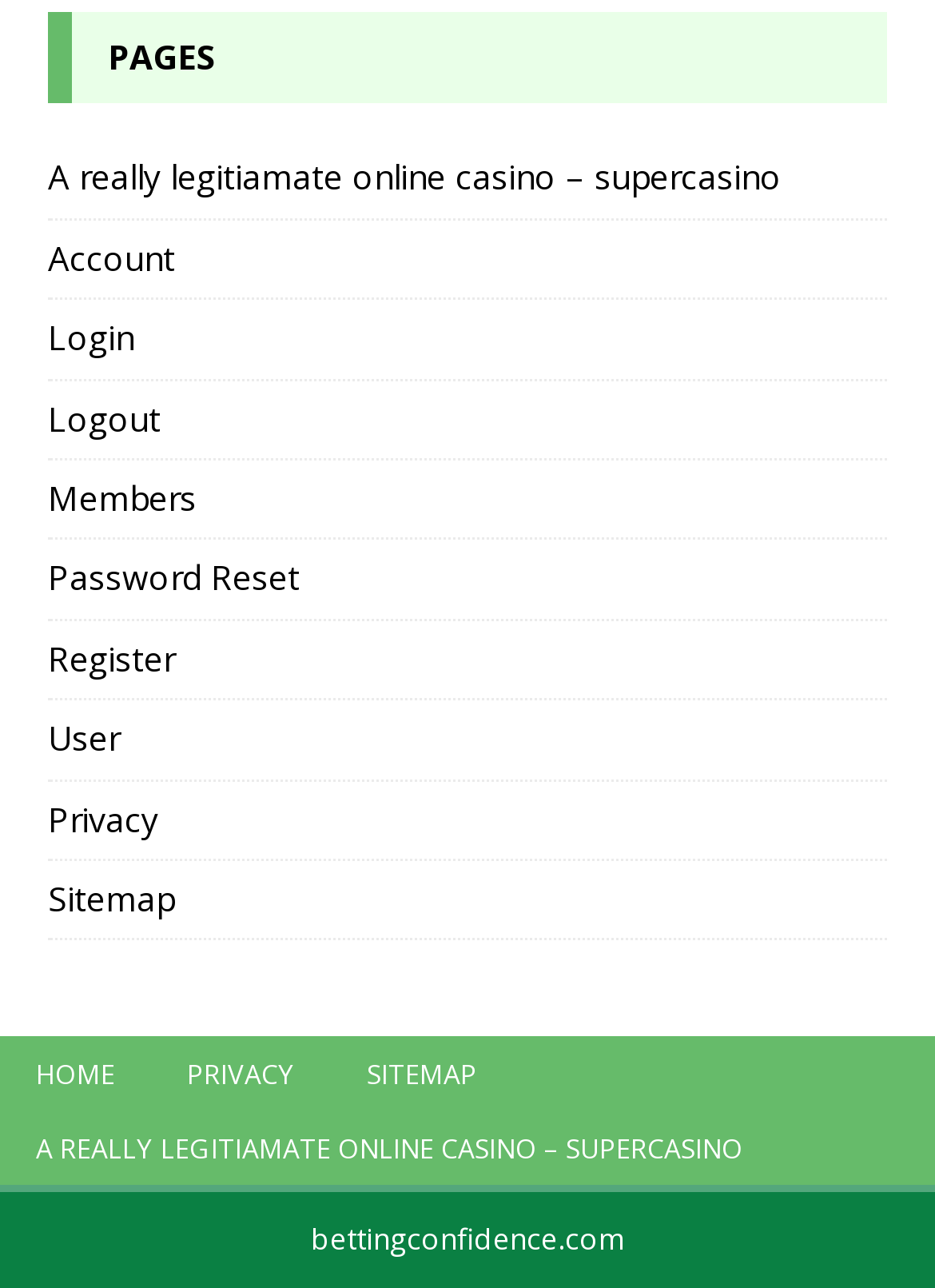Give the bounding box coordinates for the element described as: "Password Reset".

[0.051, 0.42, 0.949, 0.482]